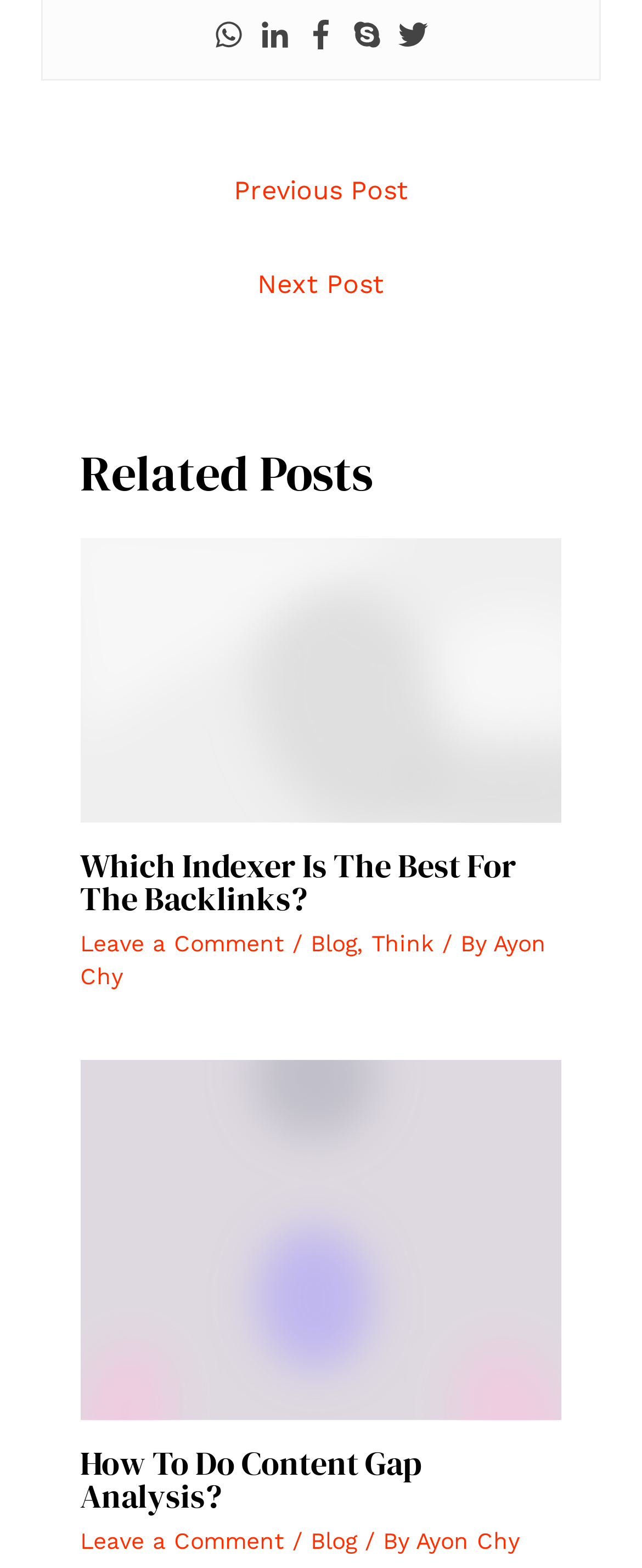Please identify the bounding box coordinates of the element's region that should be clicked to execute the following instruction: "Leave a comment on the post". The bounding box coordinates must be four float numbers between 0 and 1, i.e., [left, top, right, bottom].

[0.125, 0.593, 0.443, 0.61]